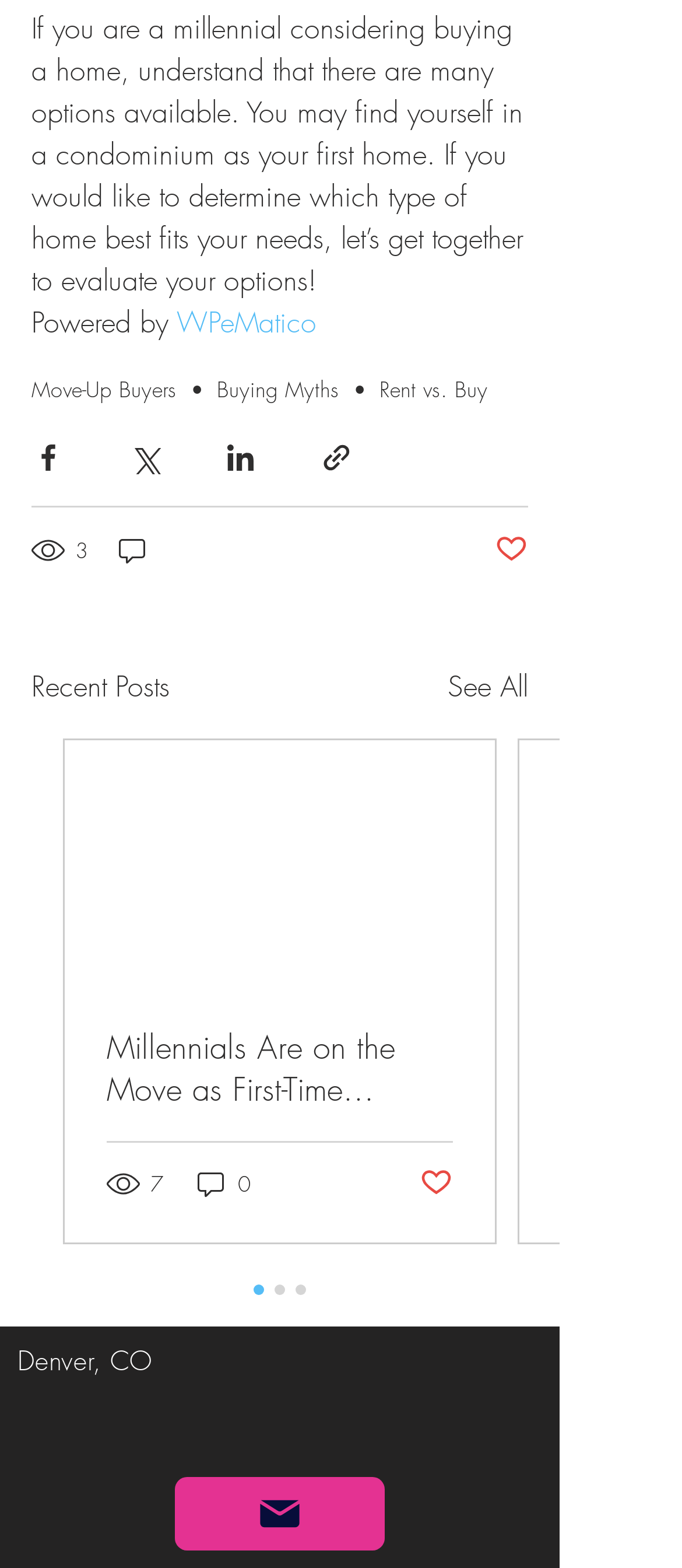Please find the bounding box coordinates of the element that needs to be clicked to perform the following instruction: "Check 'Recent Posts'". The bounding box coordinates should be four float numbers between 0 and 1, represented as [left, top, right, bottom].

[0.046, 0.425, 0.249, 0.451]